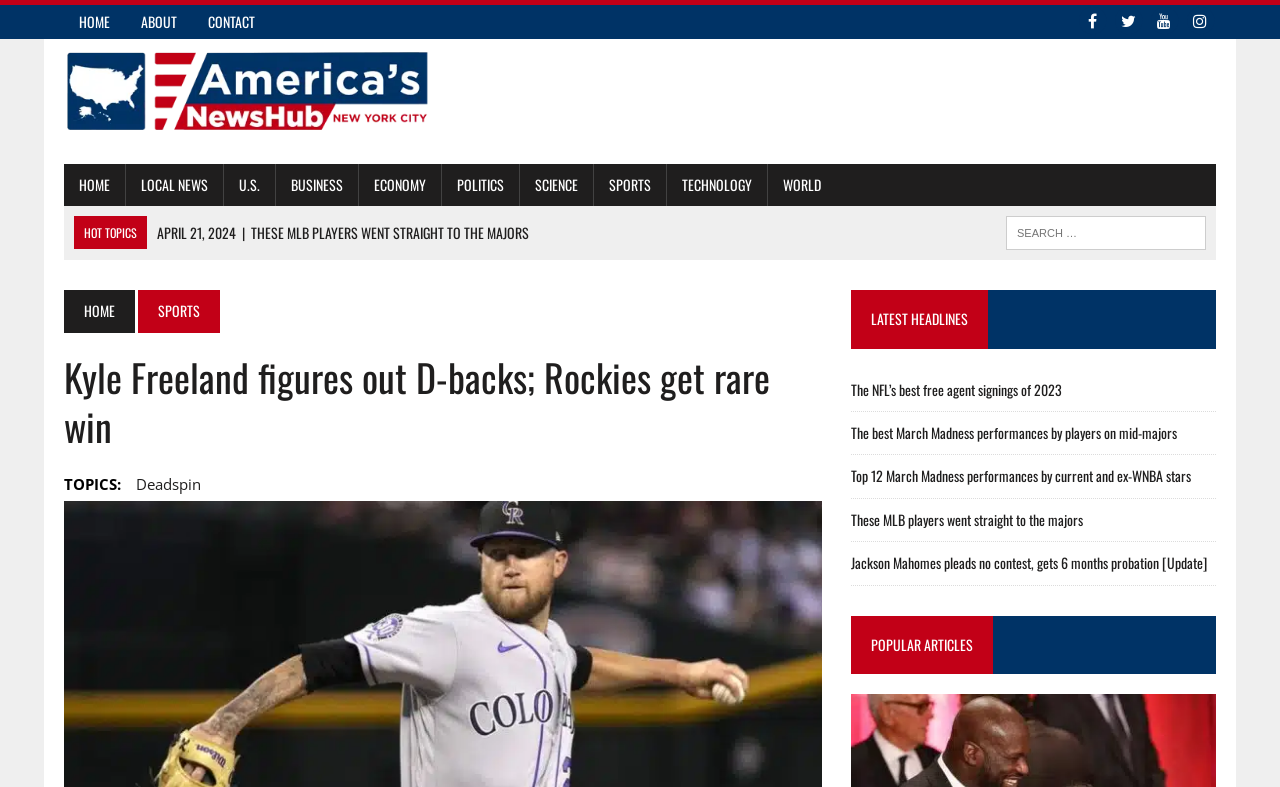Please identify the bounding box coordinates of the area that needs to be clicked to fulfill the following instruction: "Check out the SPORTS section."

[0.108, 0.369, 0.172, 0.423]